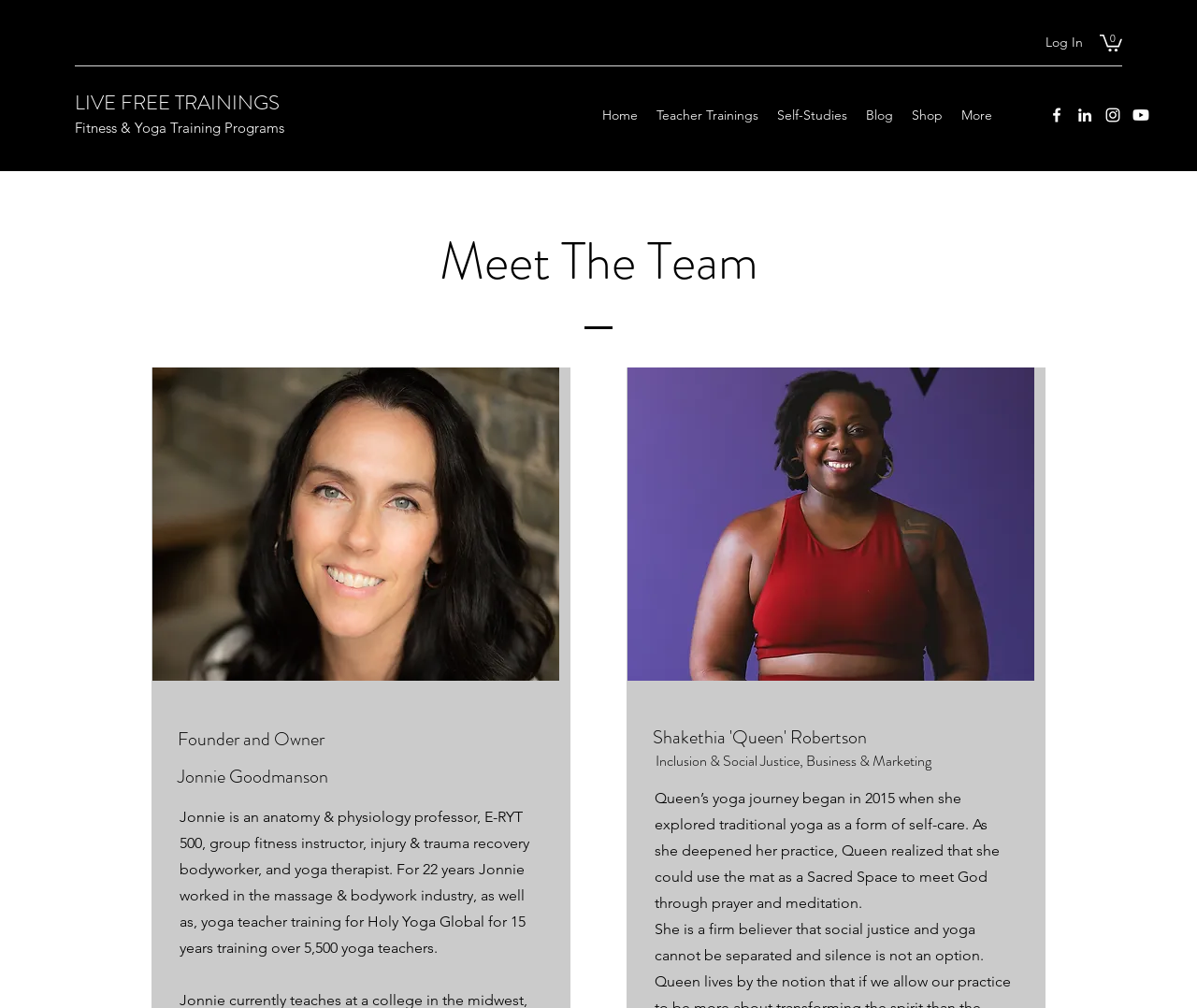How many social media links are there? Using the information from the screenshot, answer with a single word or phrase.

4